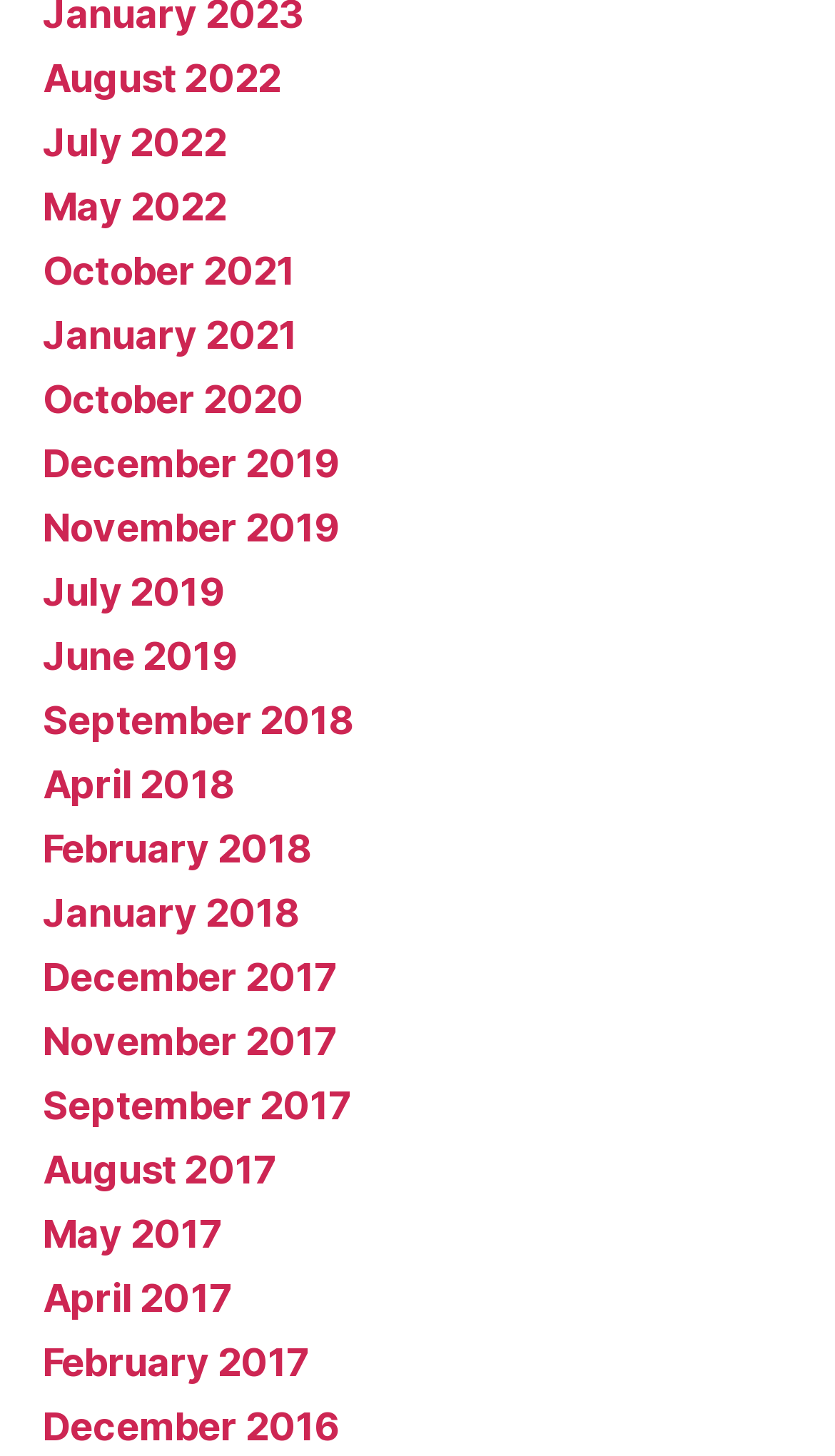Pinpoint the bounding box coordinates of the area that should be clicked to complete the following instruction: "view October 2021". The coordinates must be given as four float numbers between 0 and 1, i.e., [left, top, right, bottom].

[0.051, 0.17, 0.353, 0.201]